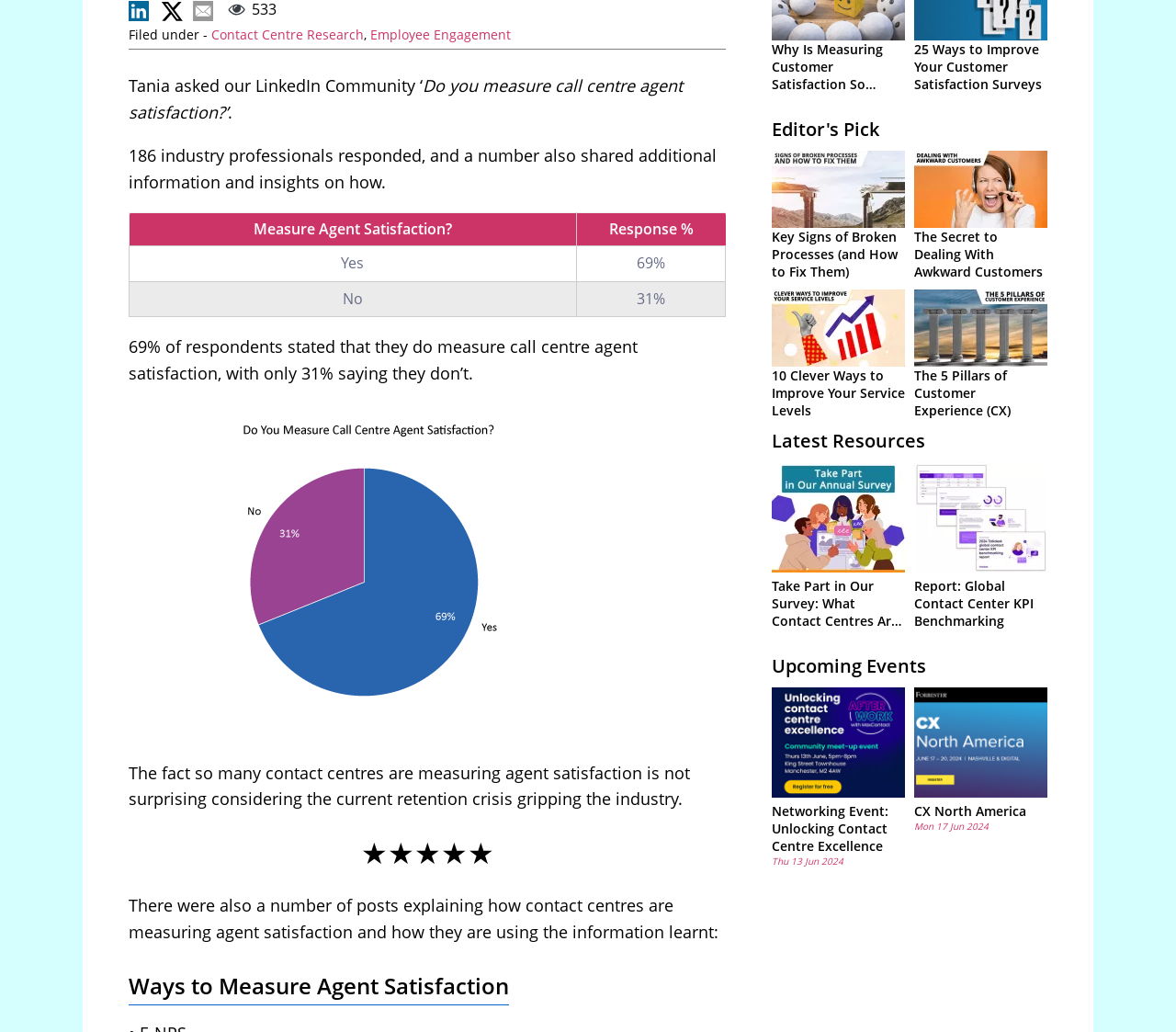Bounding box coordinates should be provided in the format (top-left x, top-left y, bottom-right x, bottom-right y) with all values between 0 and 1. Identify the bounding box for this UI element: Contact Centre Research

[0.18, 0.025, 0.309, 0.042]